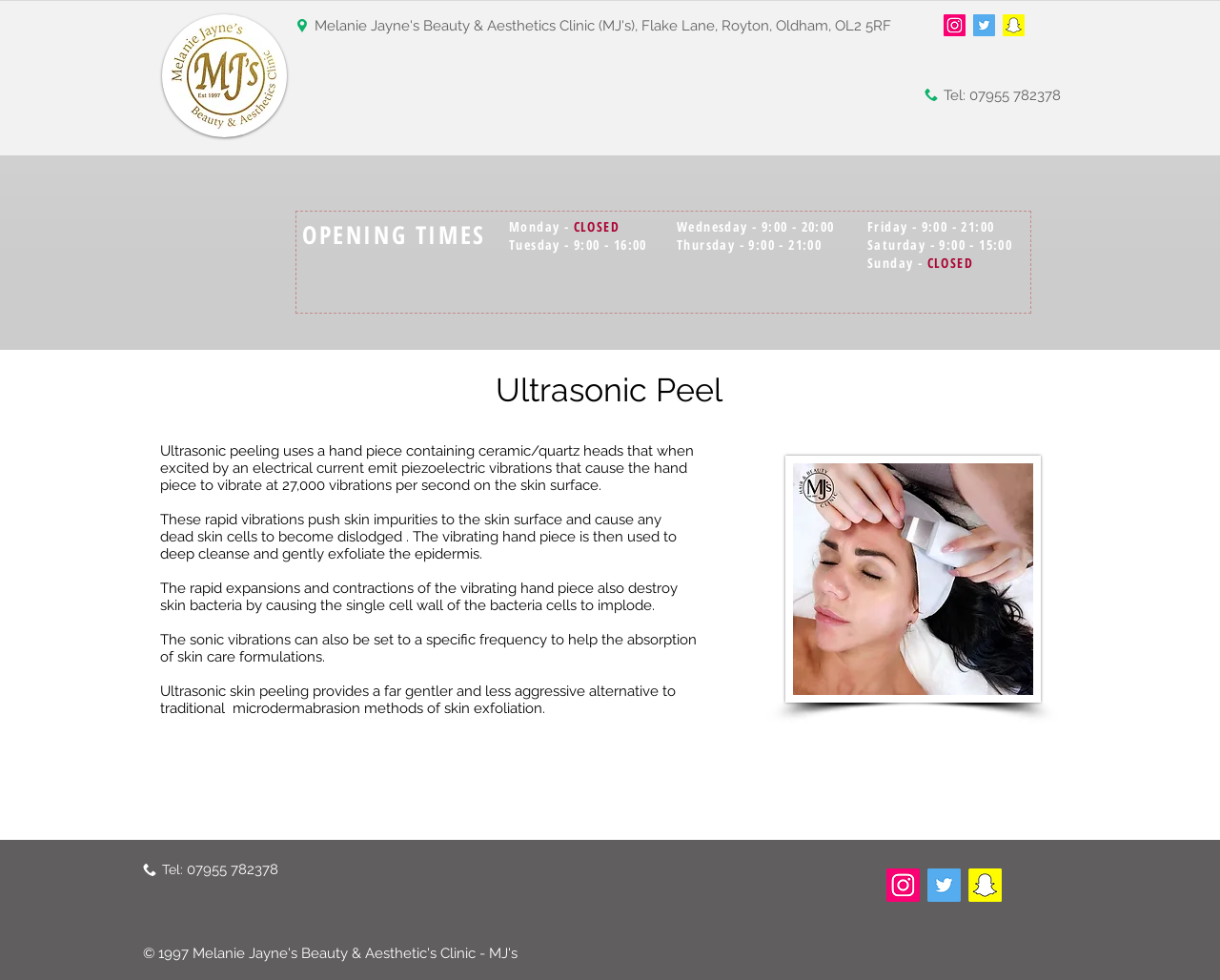Please respond in a single word or phrase: 
What is the purpose of the ultrasonic vibrations?

To push skin impurities to the surface